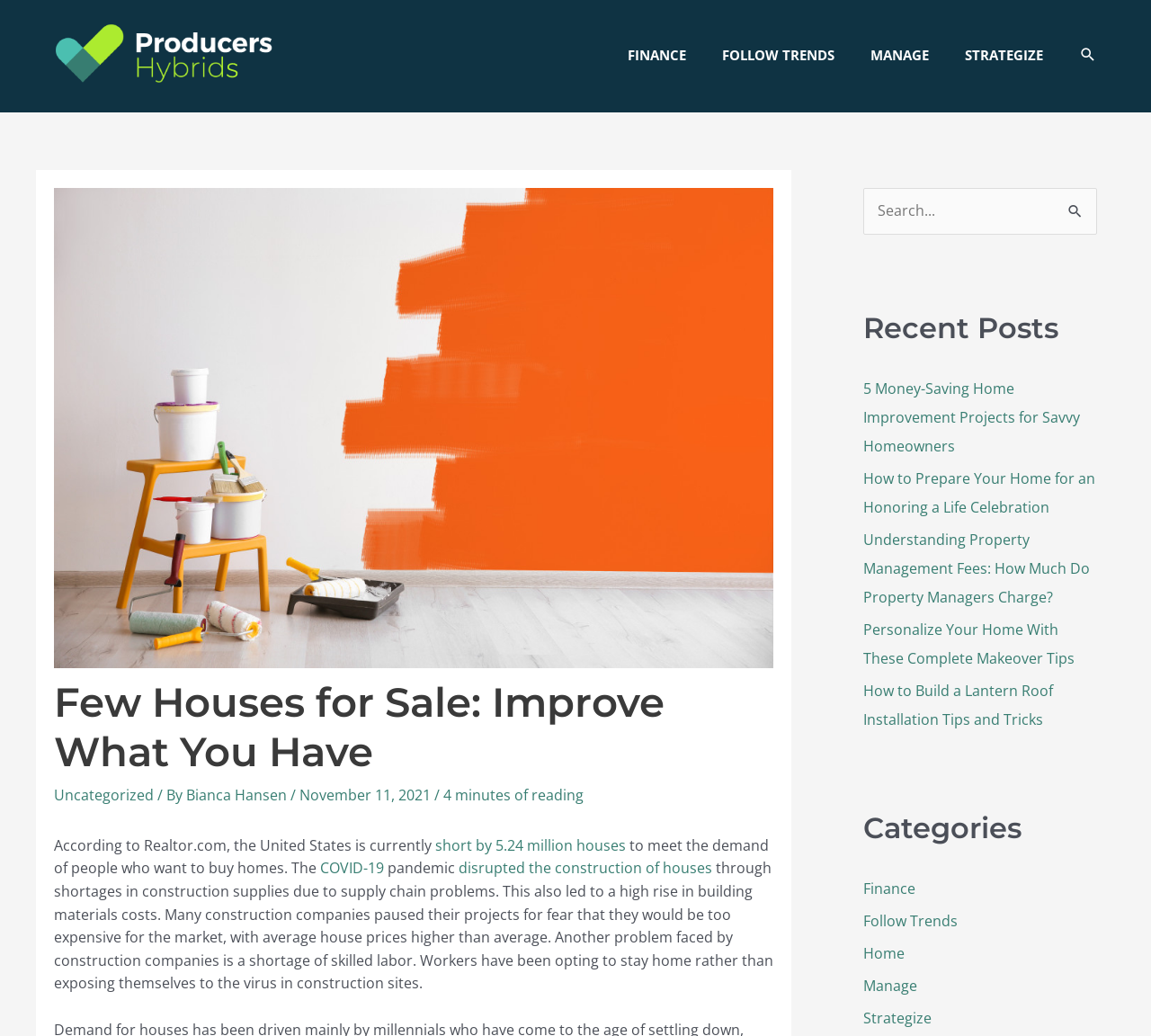What is the topic of the main article?
Can you give a detailed and elaborate answer to the question?

The main article on this webpage is about the housing market, specifically the shortage of houses for sale and how homeowners are opting to renovate their current dwellings instead of purchasing an upgrade.